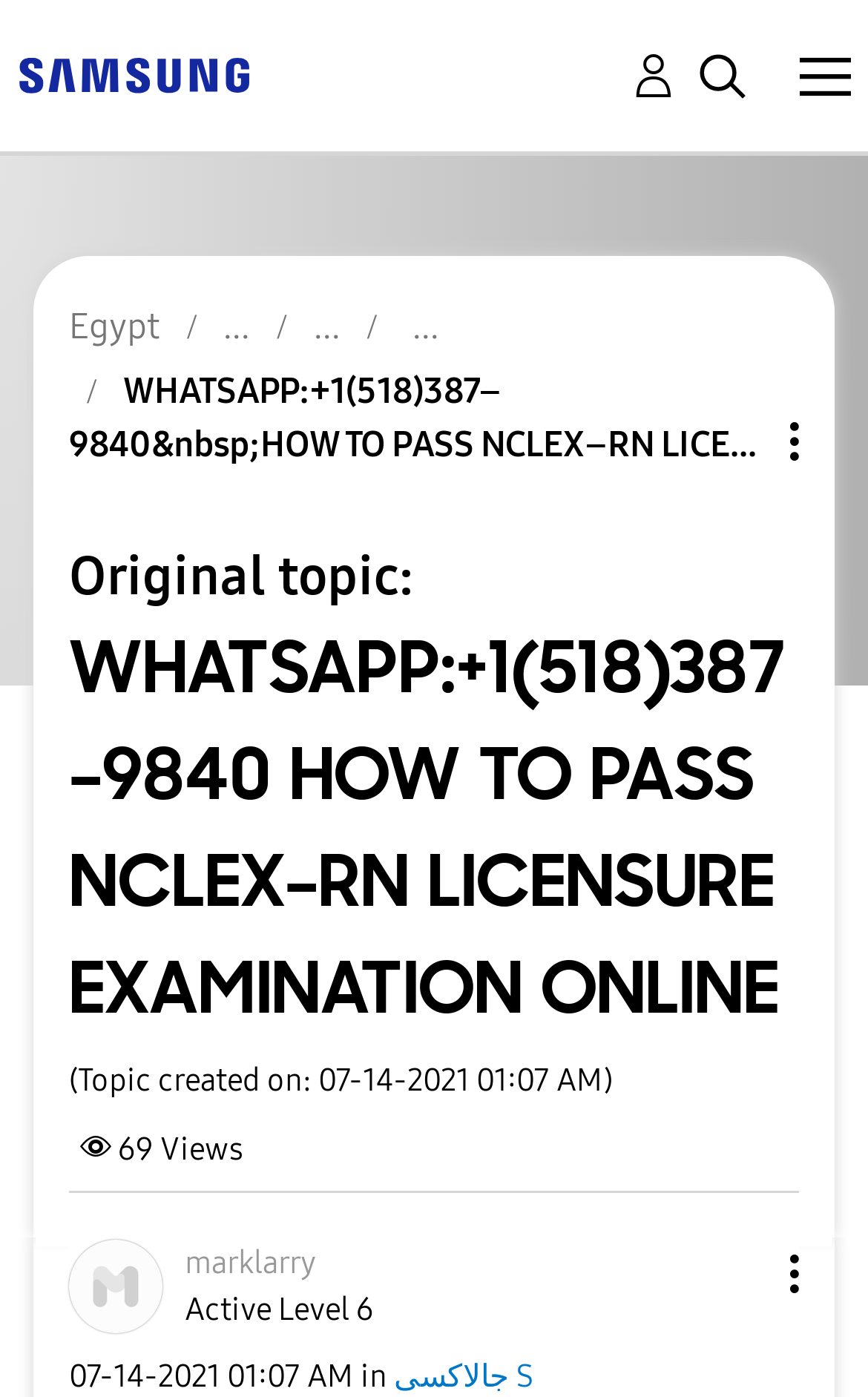How many views does the topic have?
Based on the image, provide your answer in one word or phrase.

69